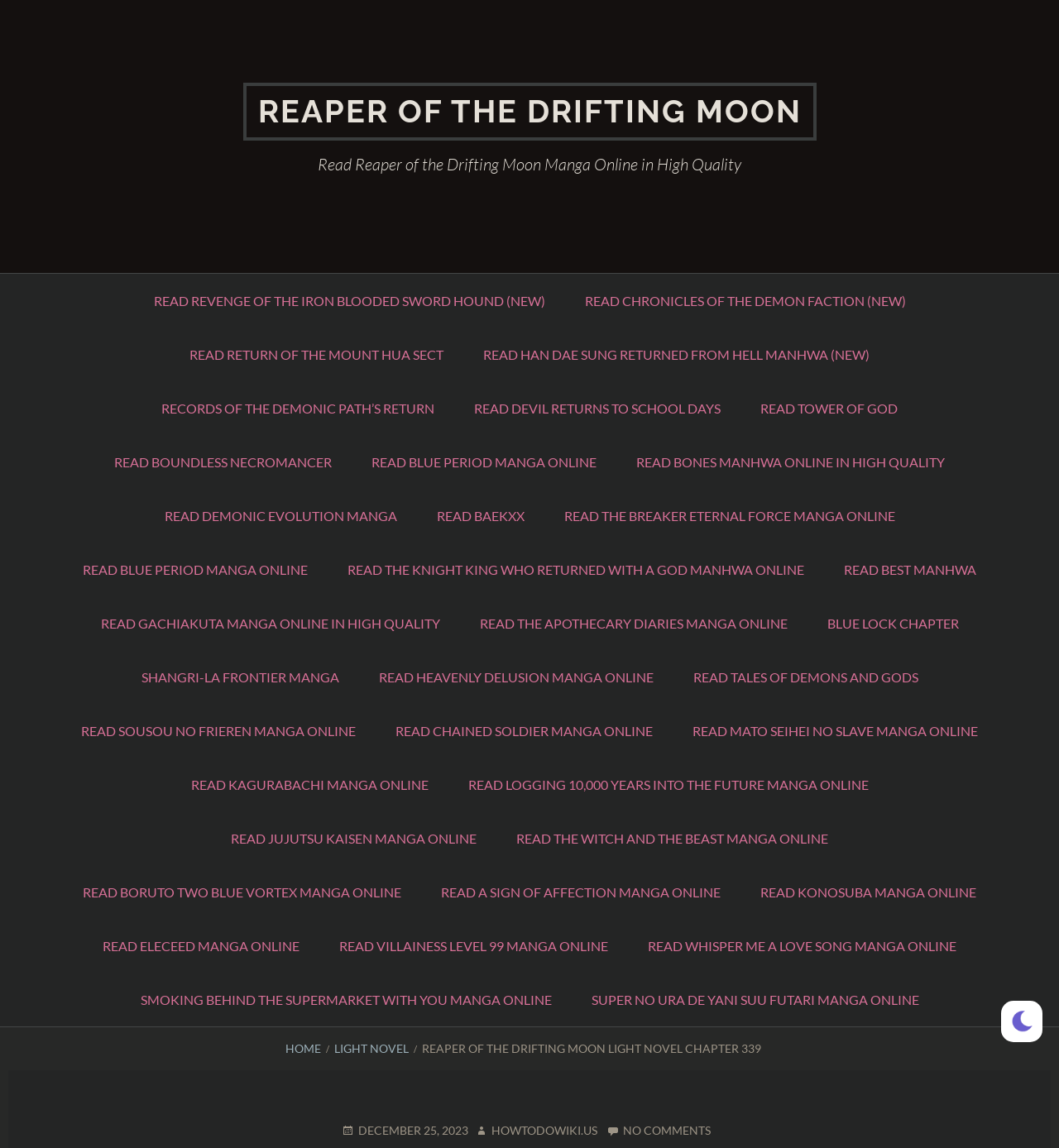Please give a succinct answer to the question in one word or phrase:
What is the name of the light novel?

Reaper of the Drifting Moon